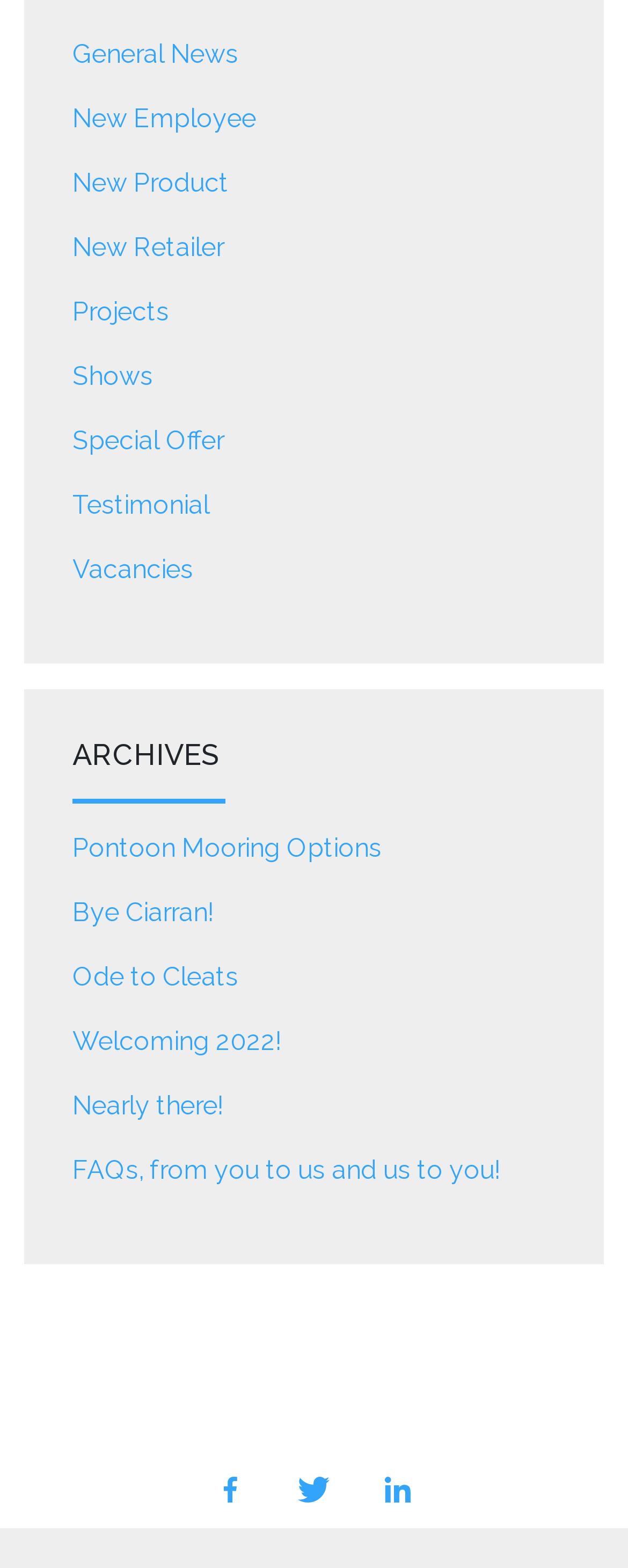Please determine the bounding box coordinates of the element to click on in order to accomplish the following task: "Read Testimonial". Ensure the coordinates are four float numbers ranging from 0 to 1, i.e., [left, top, right, bottom].

[0.115, 0.312, 0.333, 0.332]